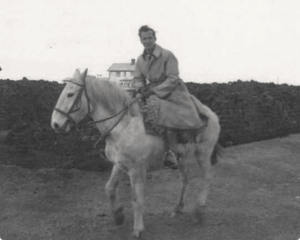What is the purpose of Frank Mitchell's engagement? Observe the screenshot and provide a one-word or short phrase answer.

Local governance and economic matters